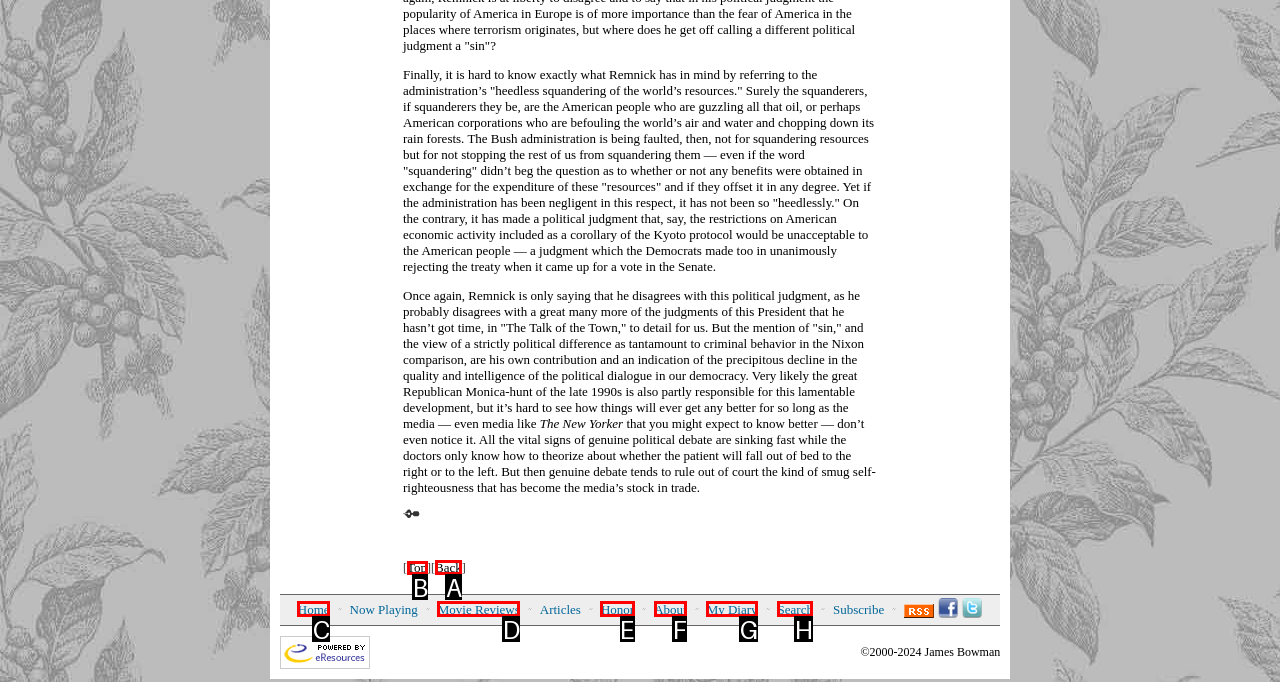Which UI element's letter should be clicked to achieve the task: Click on the 'Top' link
Provide the letter of the correct choice directly.

B